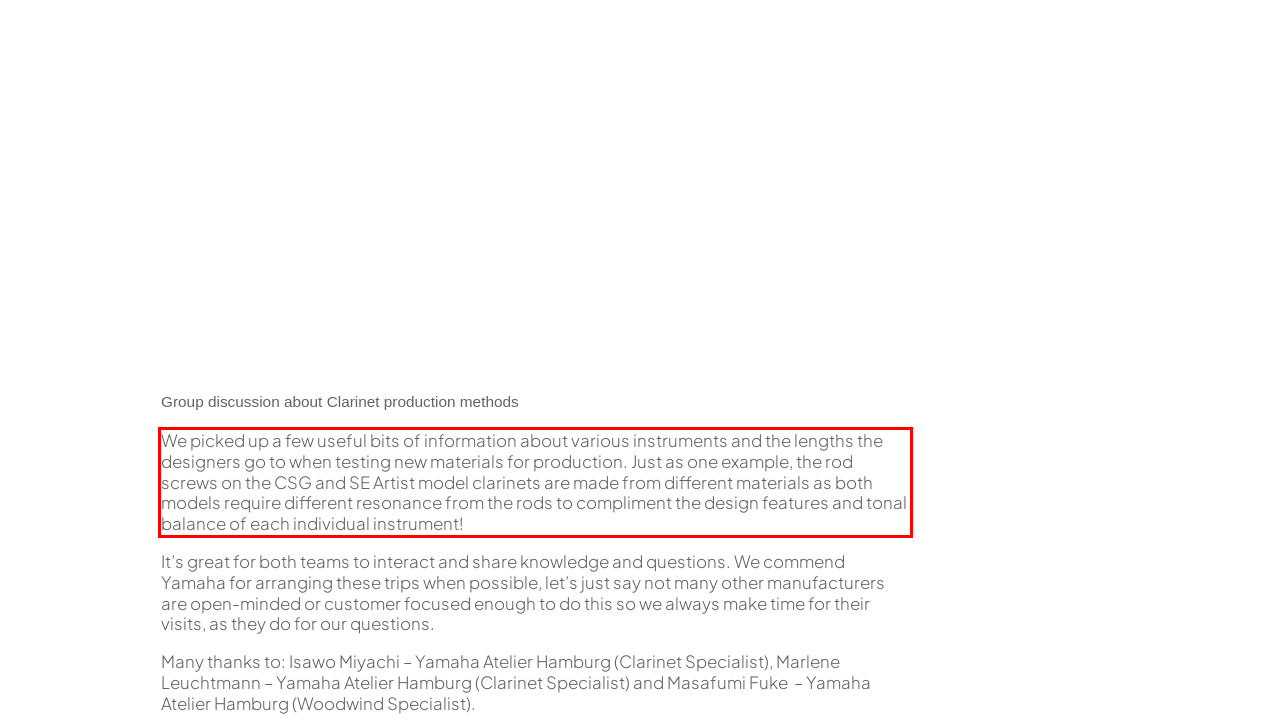You are given a screenshot with a red rectangle. Identify and extract the text within this red bounding box using OCR.

We picked up a few useful bits of information about various instruments and the lengths the designers go to when testing new materials for production. Just as one example, the rod screws on the CSG and SE Artist model clarinets are made from different materials as both models require different resonance from the rods to compliment the design features and tonal balance of each individual instrument!